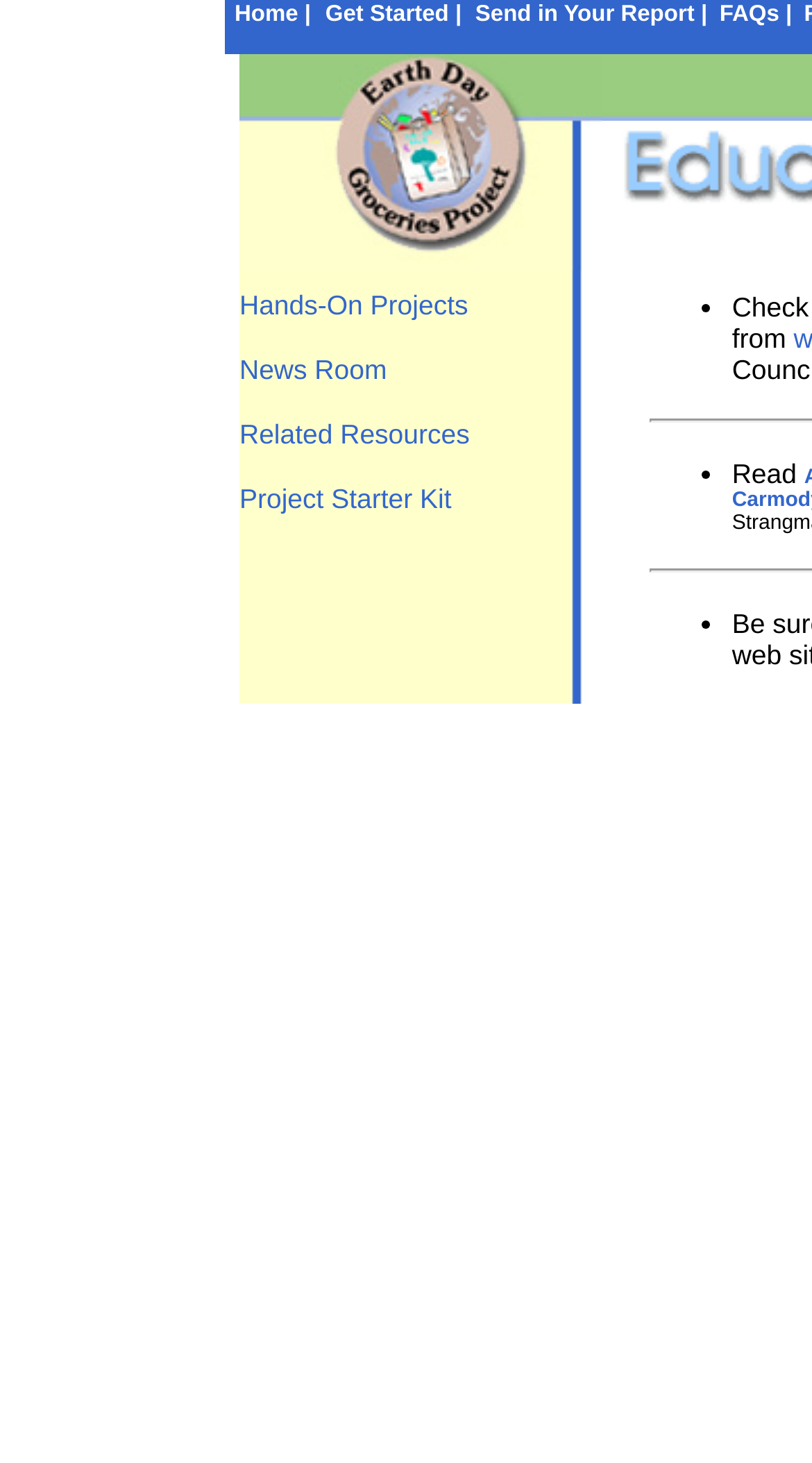From the screenshot, find the bounding box of the UI element matching this description: "Main Menu". Supply the bounding box coordinates in the form [left, top, right, bottom], each a float between 0 and 1.

None